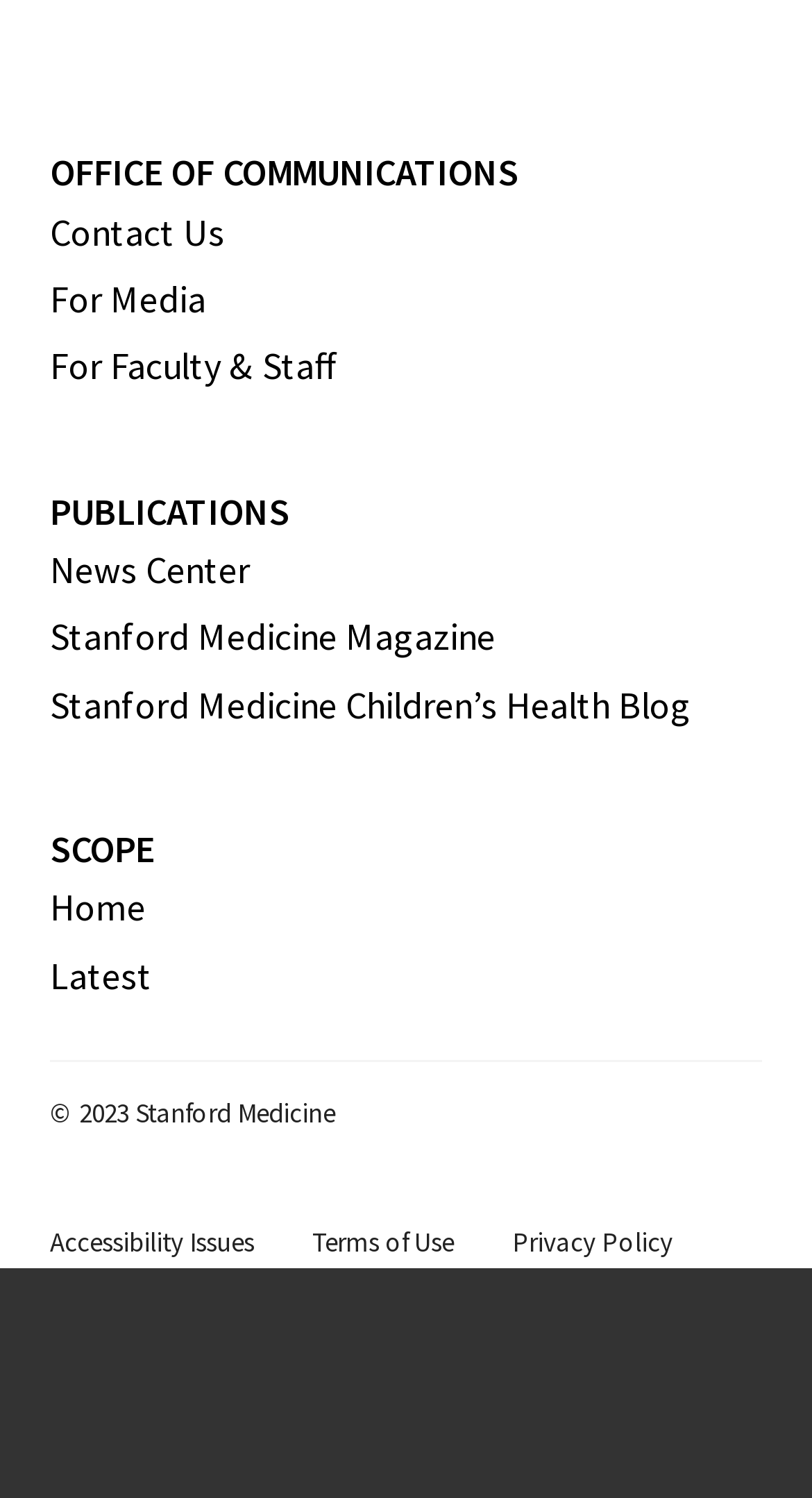Respond to the following question using a concise word or phrase: 
How many links are at the bottom of the webpage?

3